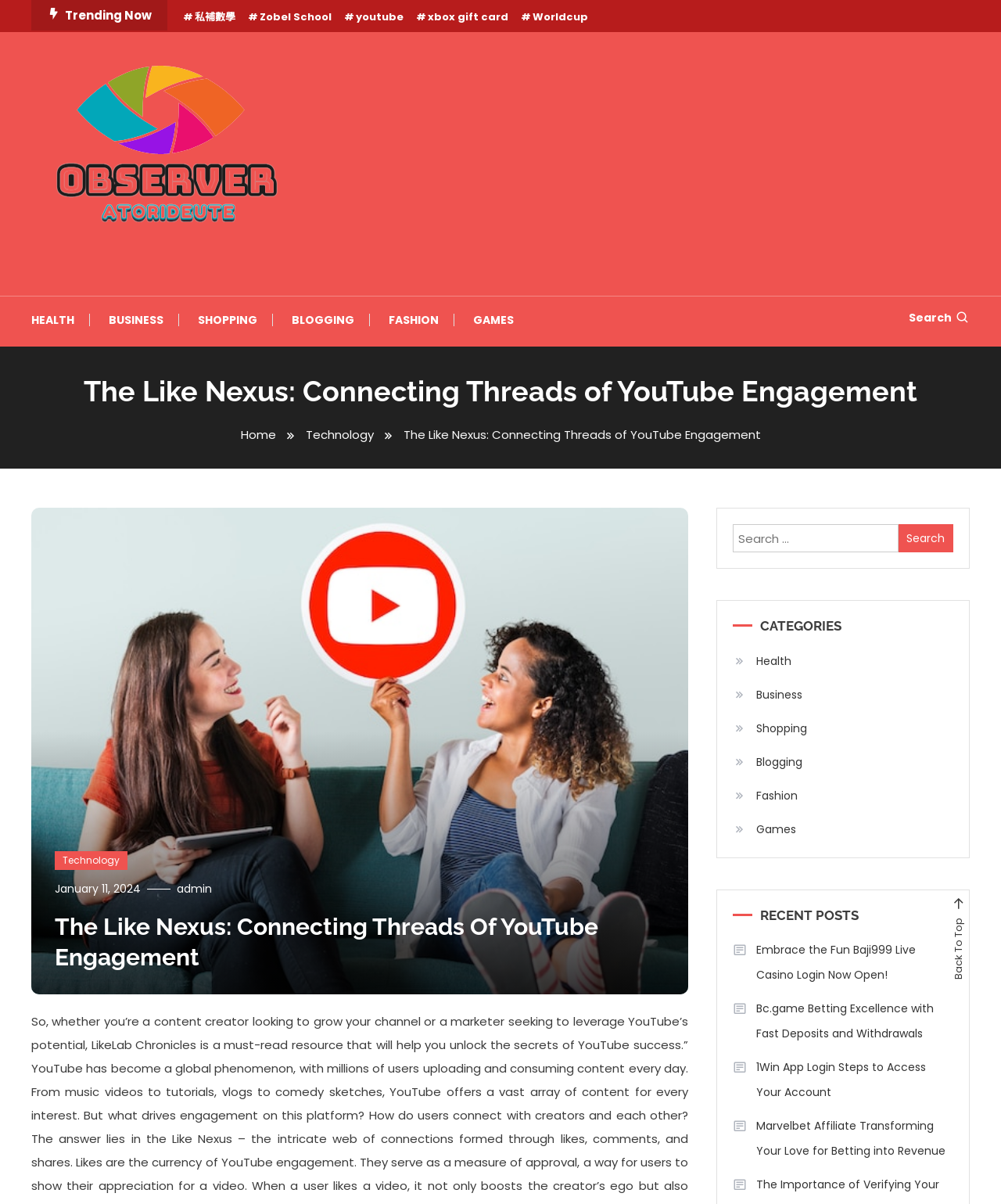Please provide a comprehensive response to the question below by analyzing the image: 
What is the category of the post 'Embrace the Fun Baji999 Live Casino Login Now Open!'?

I found the link 'Embrace the Fun Baji999 Live Casino Login Now Open!' under the heading 'RECENT POSTS'. By analyzing the content of the link, I inferred that it belongs to the category of 'Games'.